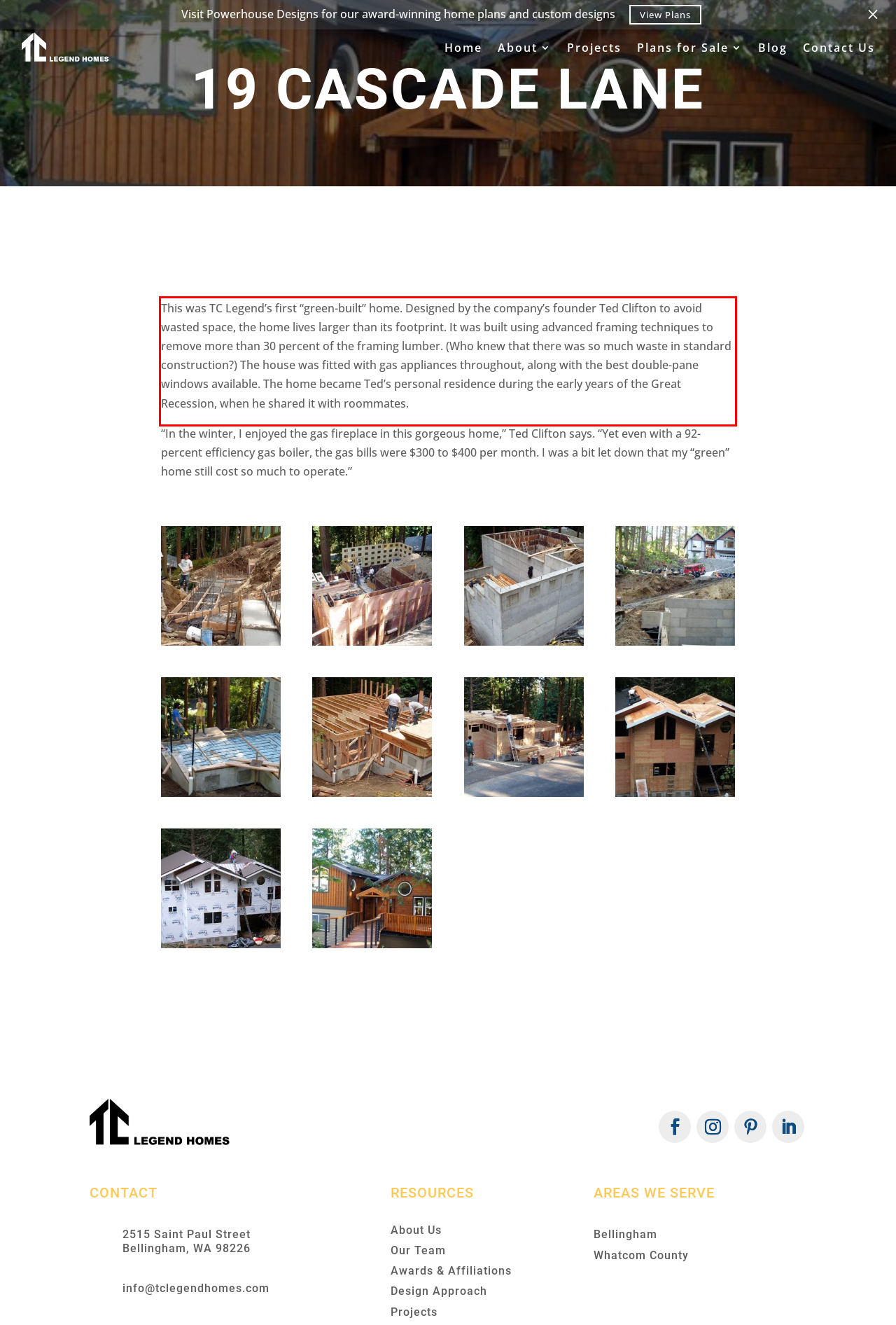With the provided screenshot of a webpage, locate the red bounding box and perform OCR to extract the text content inside it.

This was TC Legend’s first “green-built” home. Designed by the company’s founder Ted Clifton to avoid wasted space, the home lives larger than its footprint. It was built using advanced framing techniques to remove more than 30 percent of the framing lumber. (Who knew that there was so much waste in standard construction?) The house was fitted with gas appliances throughout, along with the best double-pane windows available. The home became Ted’s personal residence during the early years of the Great Recession, when he shared it with roommates.